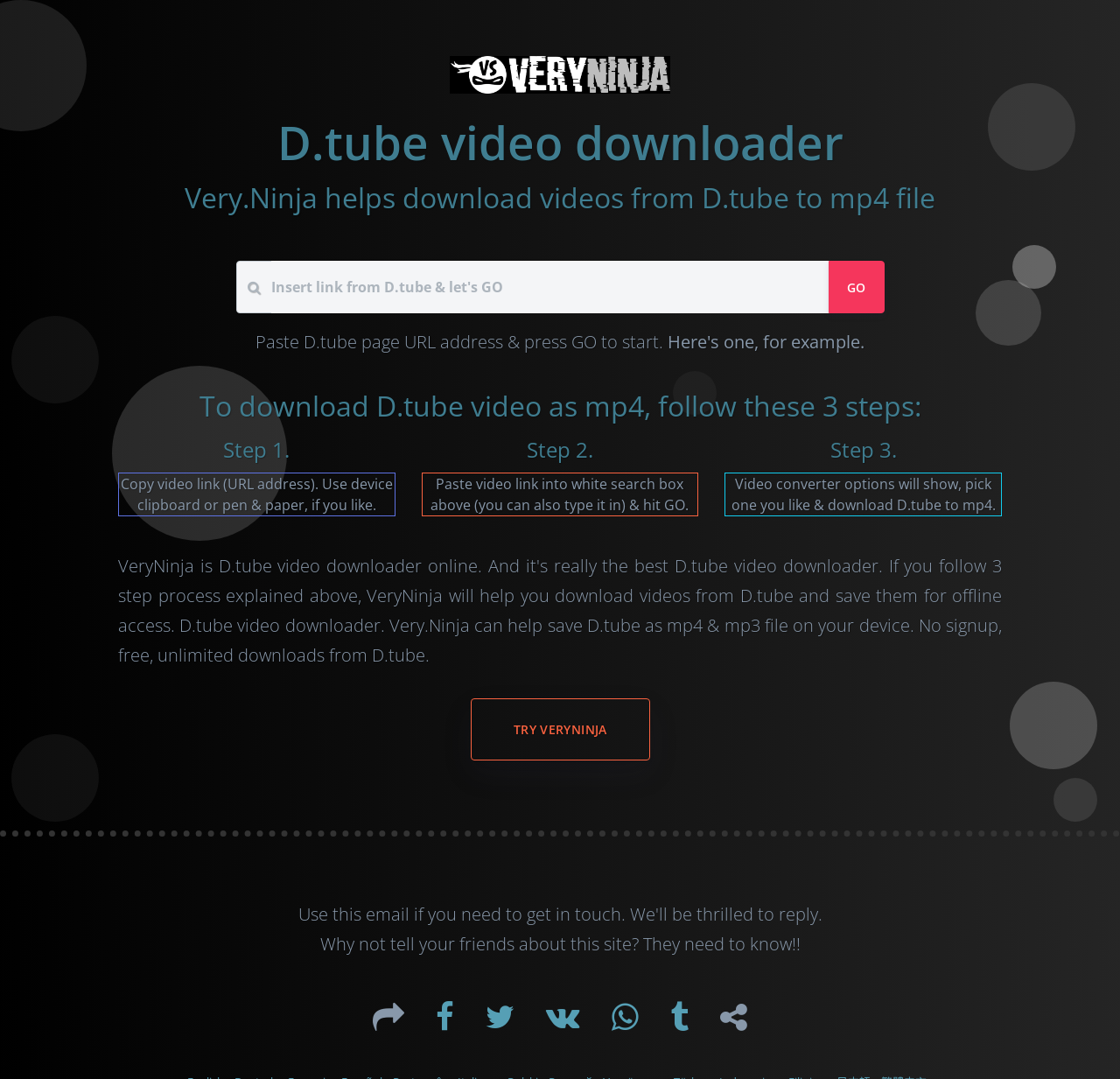What happens after pasting the video link and pressing GO?
Please provide a single word or phrase as the answer based on the screenshot.

Video converter options show